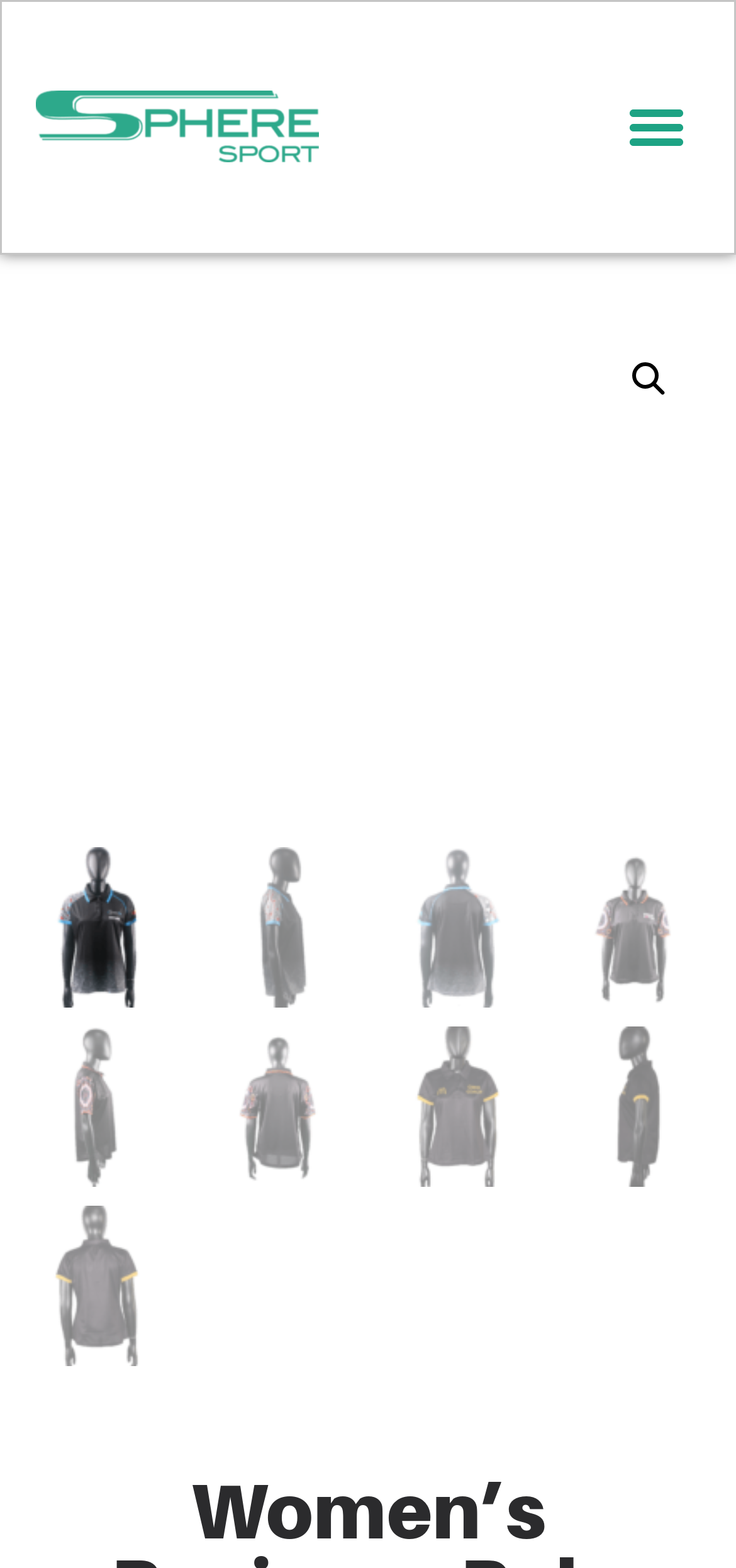What is the main product category on this webpage?
Based on the image, provide your answer in one word or phrase.

Polo Shirts